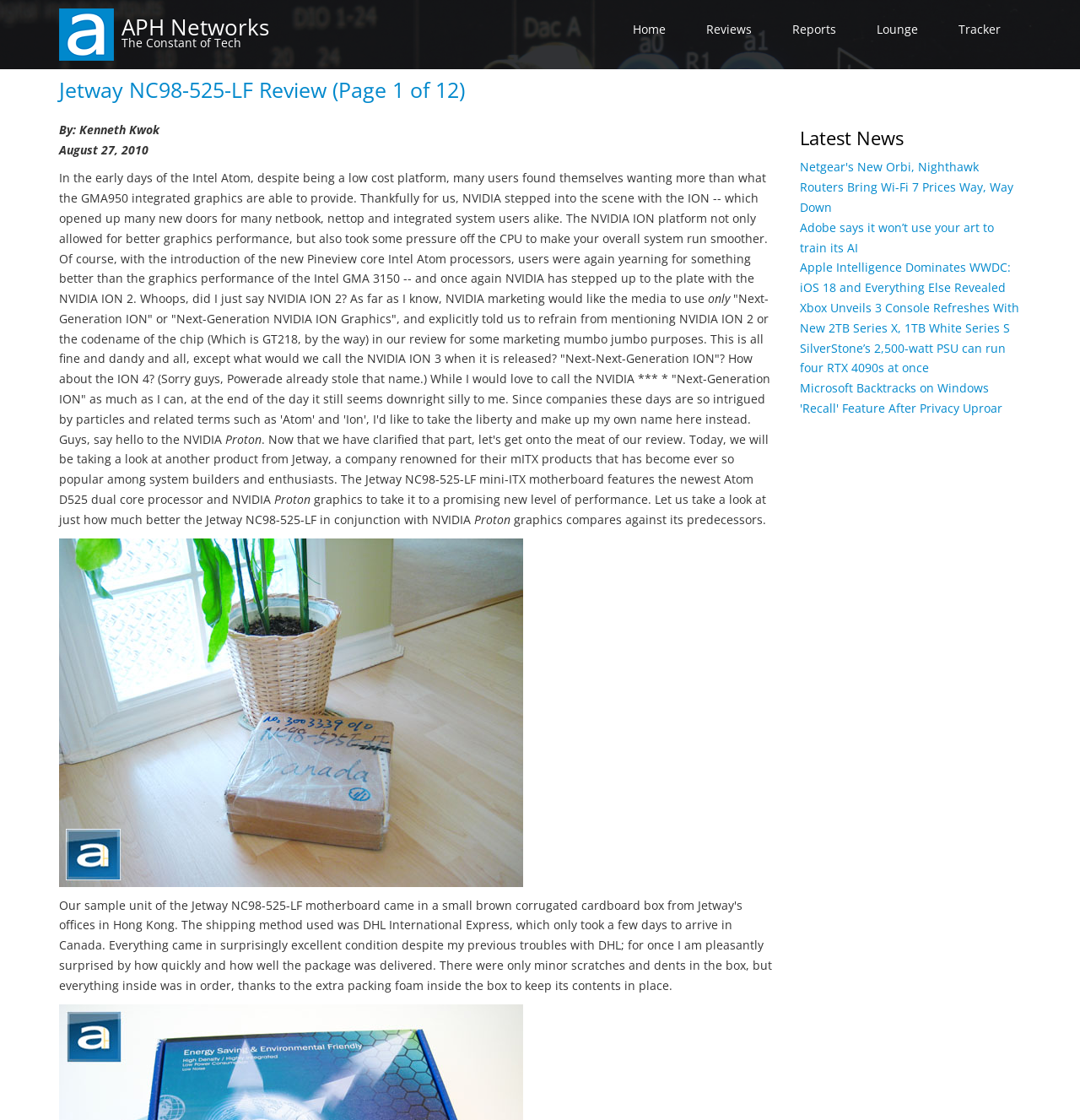What is the topic of the latest news section? Look at the image and give a one-word or short phrase answer.

Technology